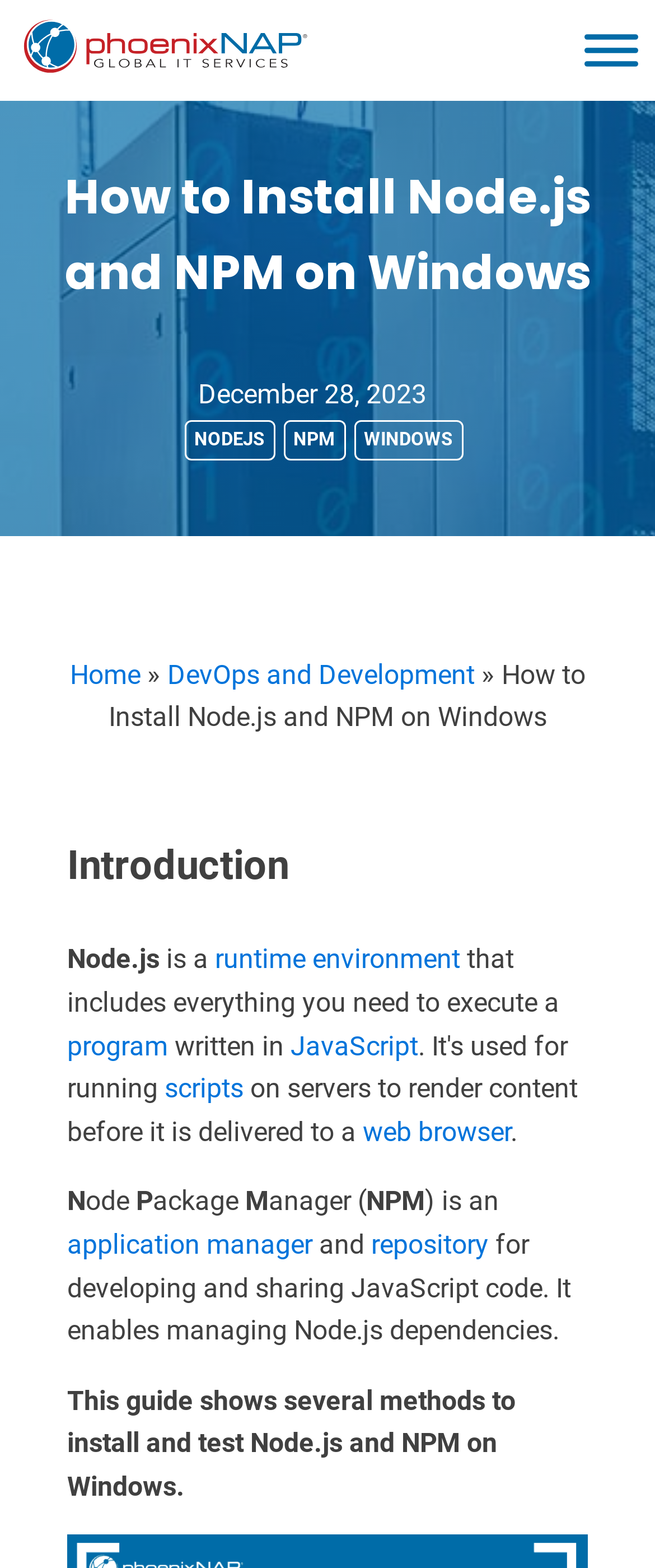Locate the bounding box coordinates of the clickable part needed for the task: "Read the introduction".

[0.103, 0.537, 0.441, 0.567]